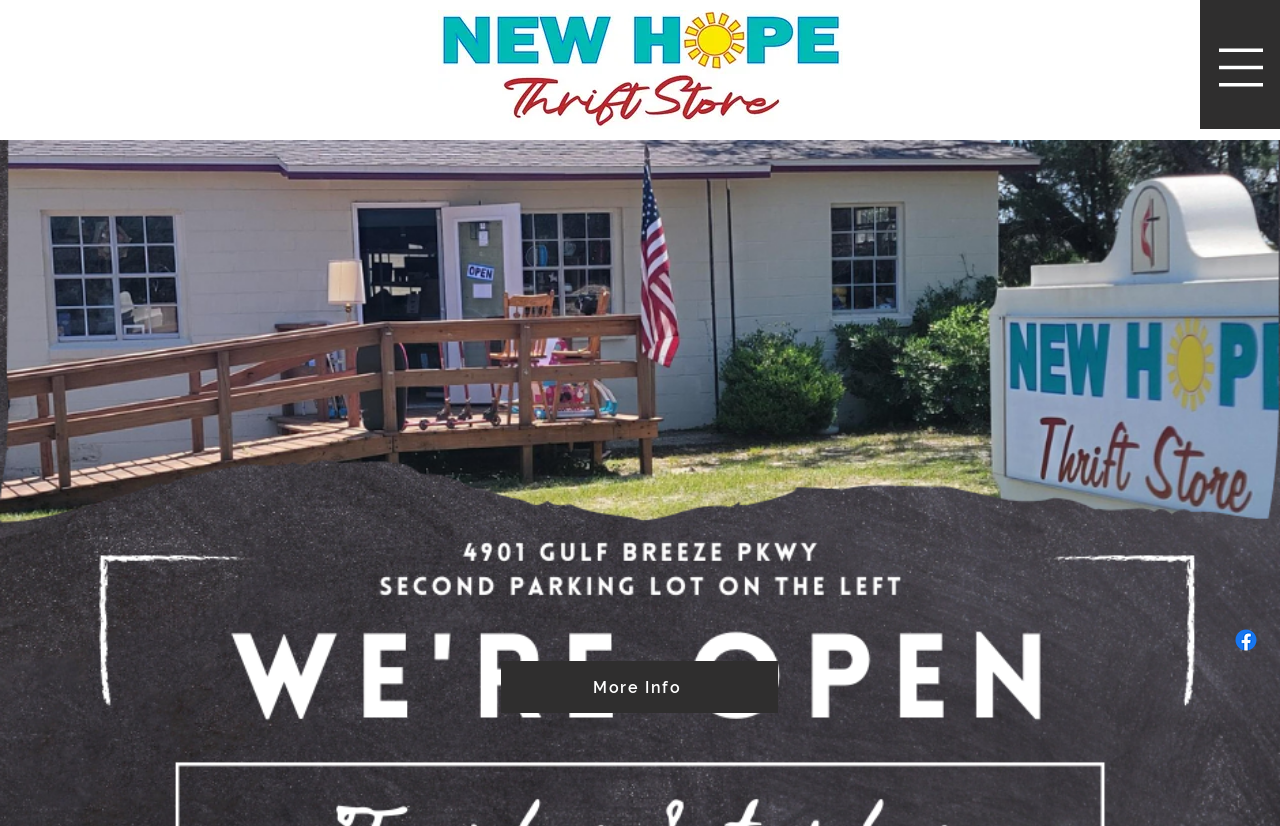Offer a meticulous description of the webpage's structure and content.

The webpage is titled "Home | New Hope" and has a prominent button located at the top right corner. Below the button, there is a large image taking up a significant portion of the page, with a caption "377514258_122095200782047444_1197875102750429238_n (1)_edited.jpg". 

At the bottom of the page, there is a social bar section located at the right corner, containing a Facebook link with an accompanying Facebook icon. 

Additionally, there is a "More Info" link situated at the bottom left of the page.